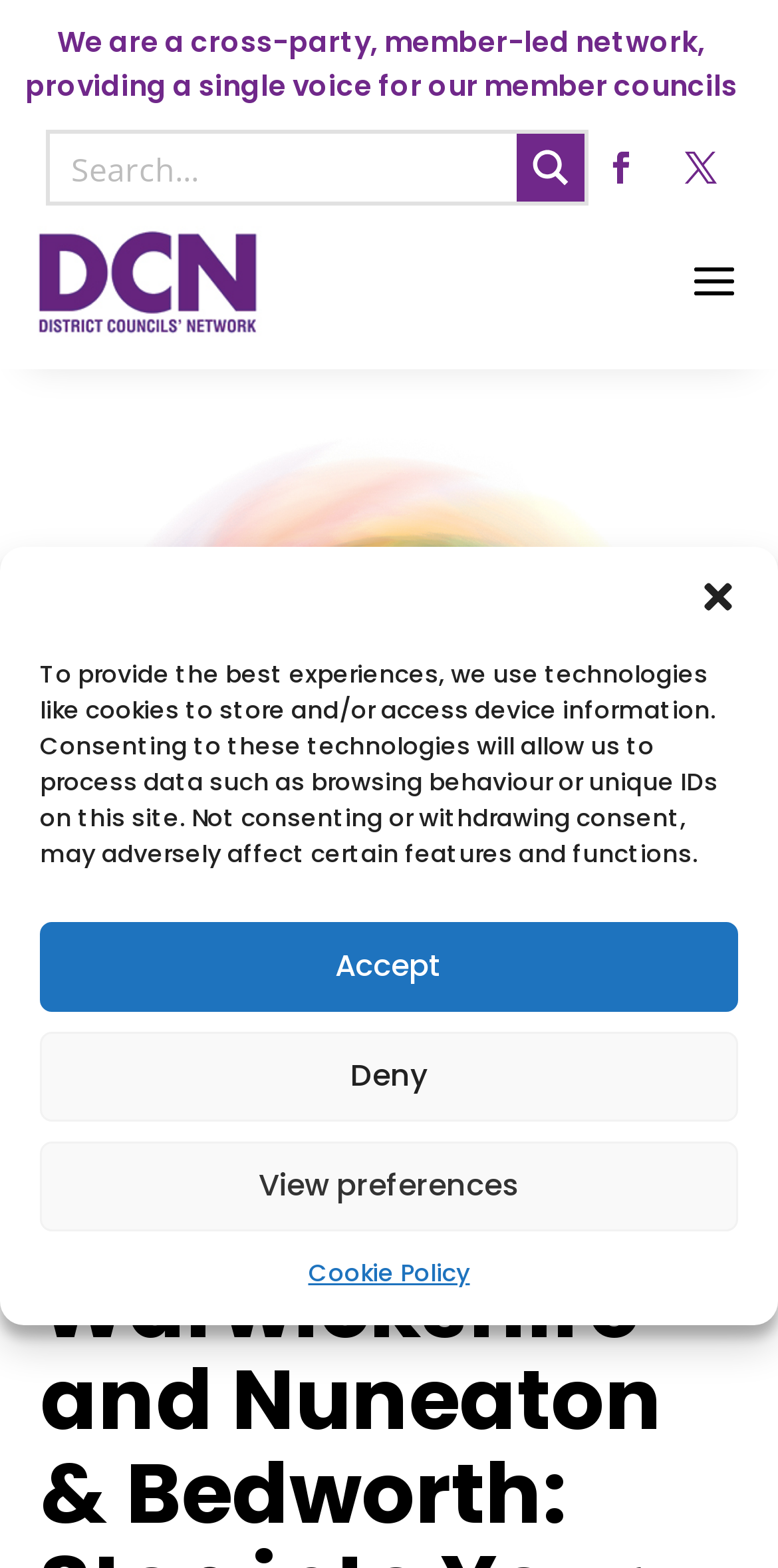Given the following UI element description: "View preferences", find the bounding box coordinates in the webpage screenshot.

[0.051, 0.728, 0.949, 0.785]